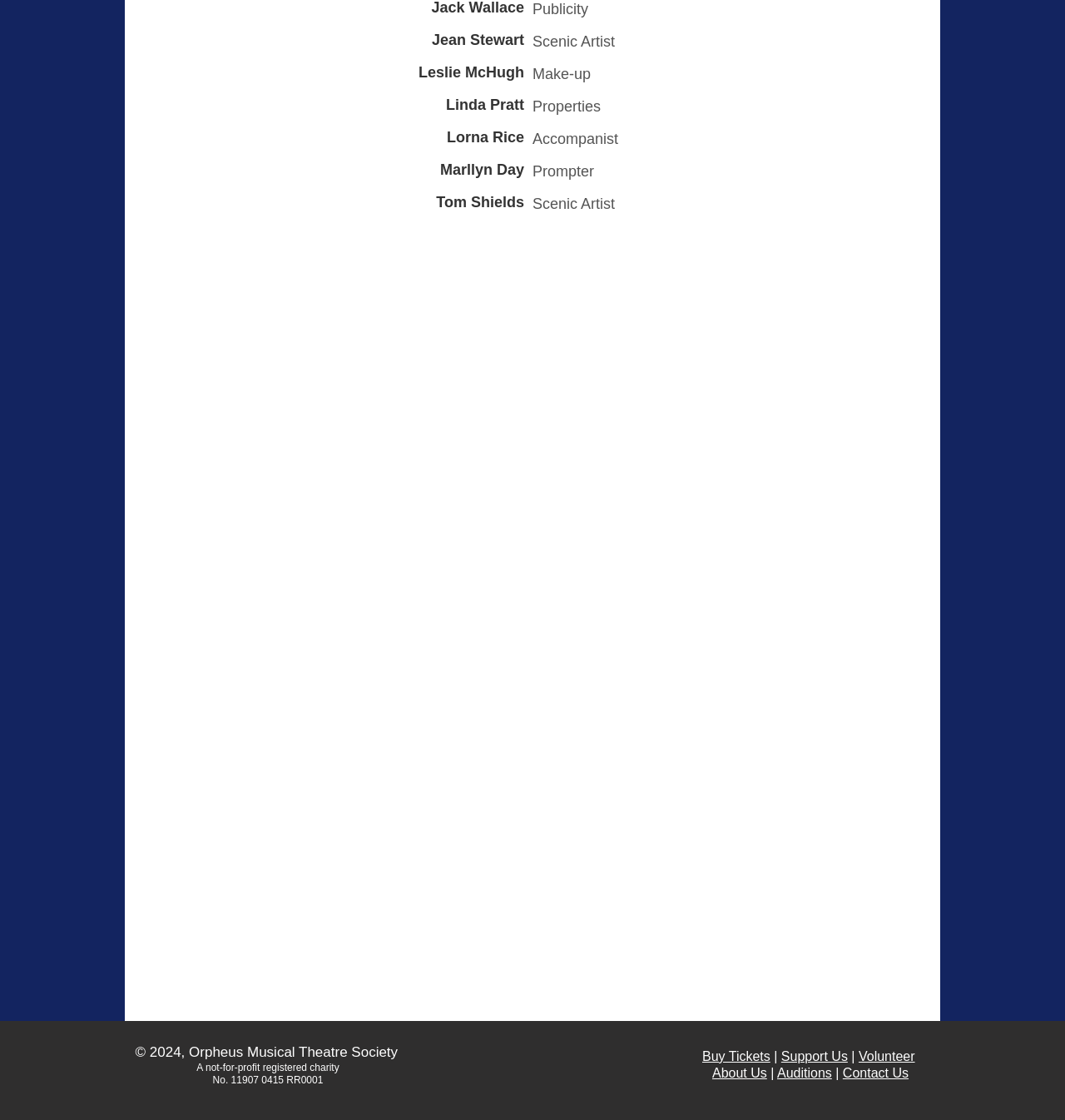Can you provide the bounding box coordinates for the element that should be clicked to implement the instruction: "Buy tickets"?

[0.659, 0.937, 0.723, 0.949]